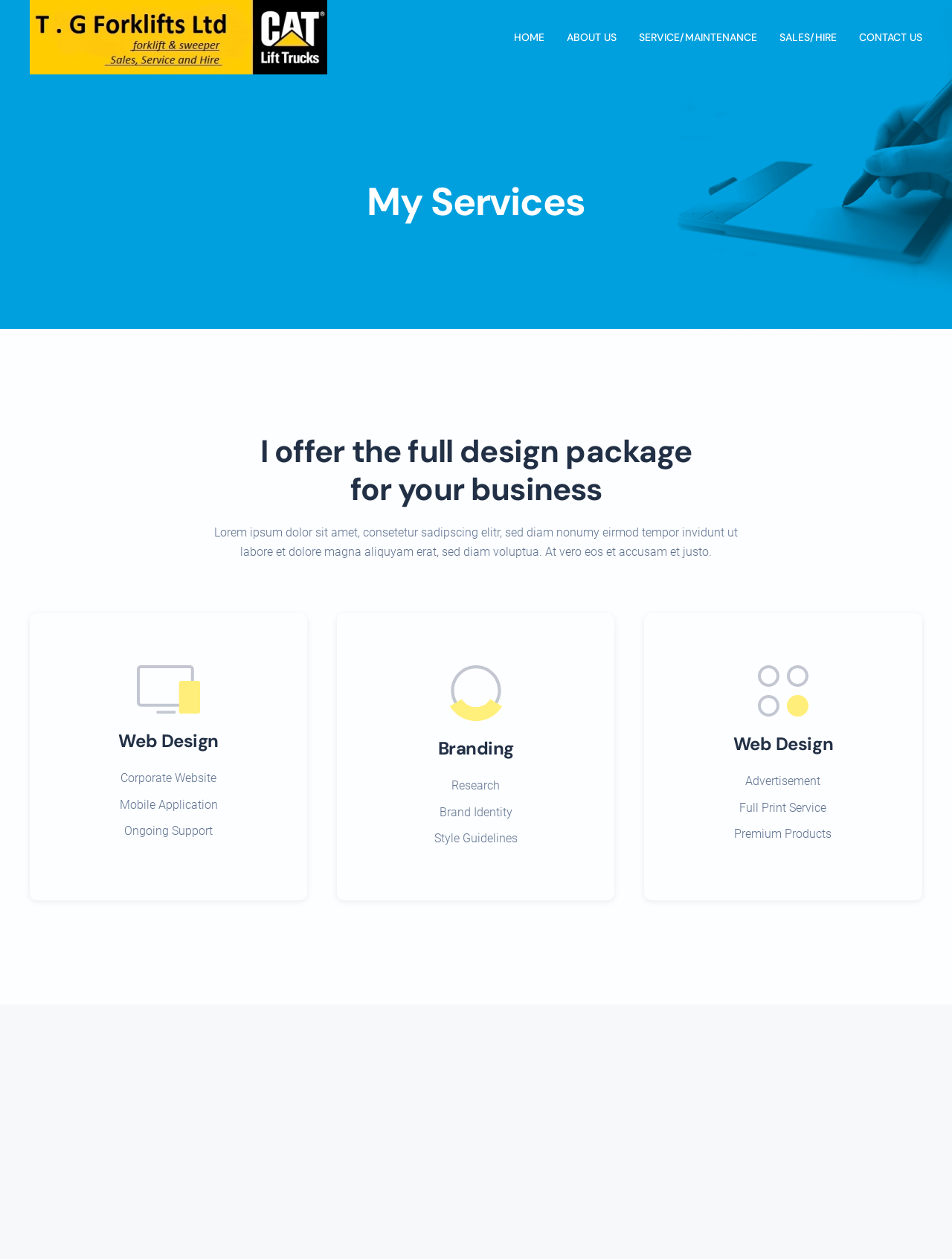What is the last service mentioned?
Give a thorough and detailed response to the question.

The last service mentioned is 'Web Design', which is listed at the bottom of the middle section of the webpage, with a heading and descriptive text.